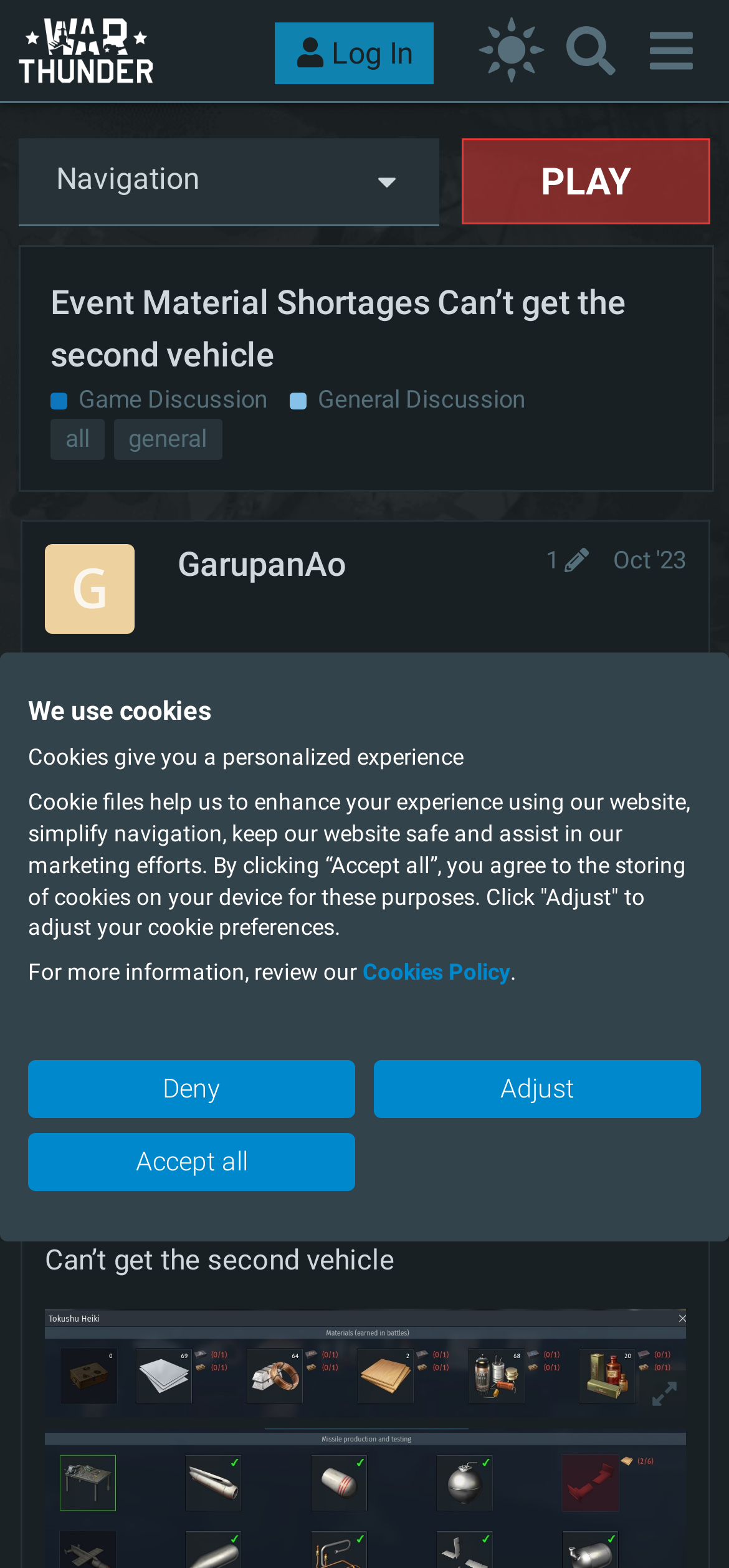Identify and provide the bounding box for the element described by: "20231008042918_11475×253 67.7 KB".

[0.062, 0.834, 0.941, 0.904]